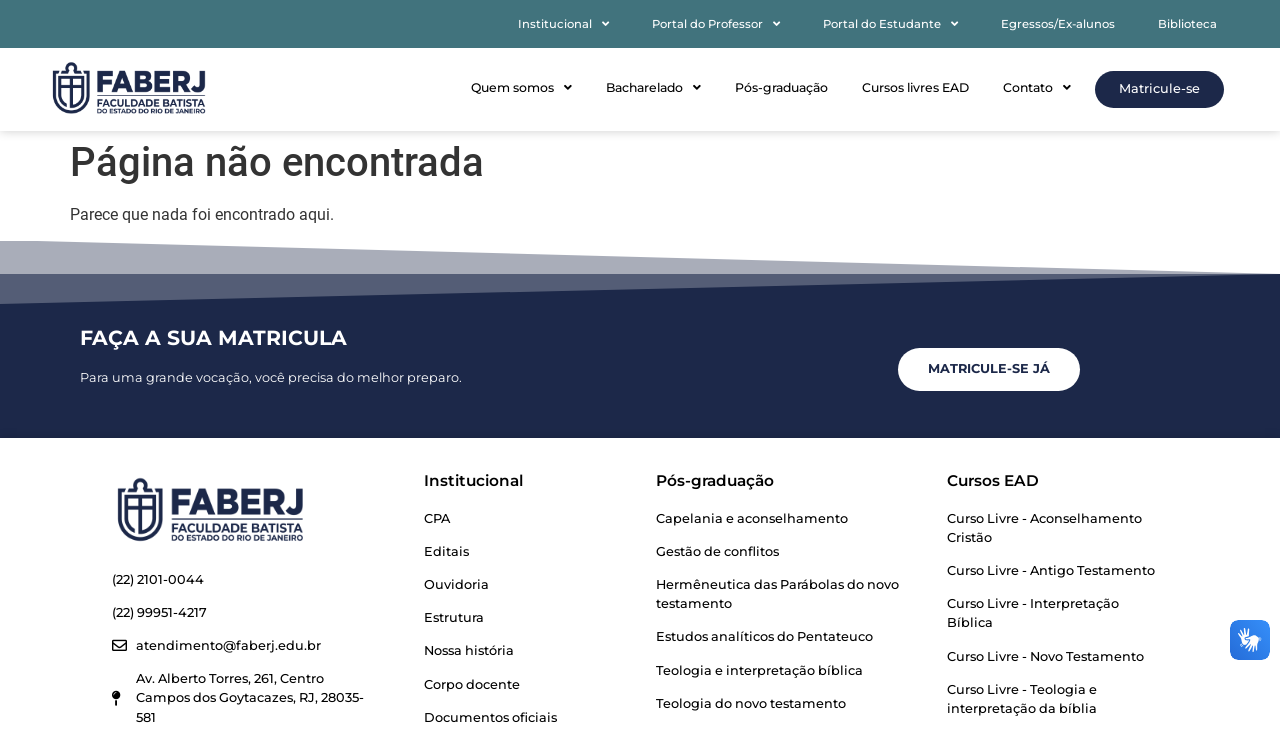What is the name of the institution?
Answer the question with a single word or phrase derived from the image.

FABERJ